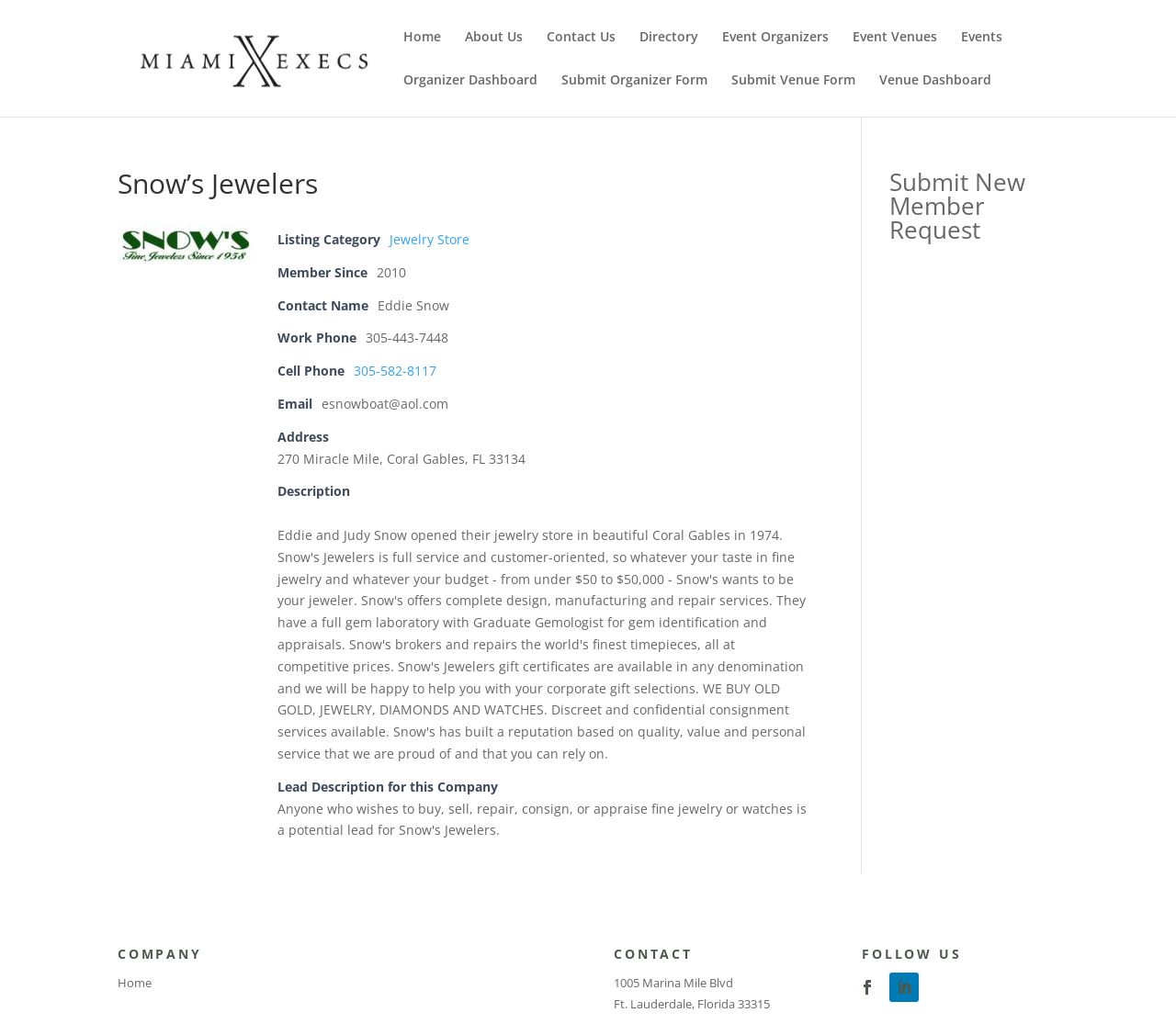Determine the bounding box coordinates of the section I need to click to execute the following instruction: "Follow on Facebook". Provide the coordinates as four float numbers between 0 and 1, i.e., [left, top, right, bottom].

[0.725, 0.95, 0.75, 0.978]